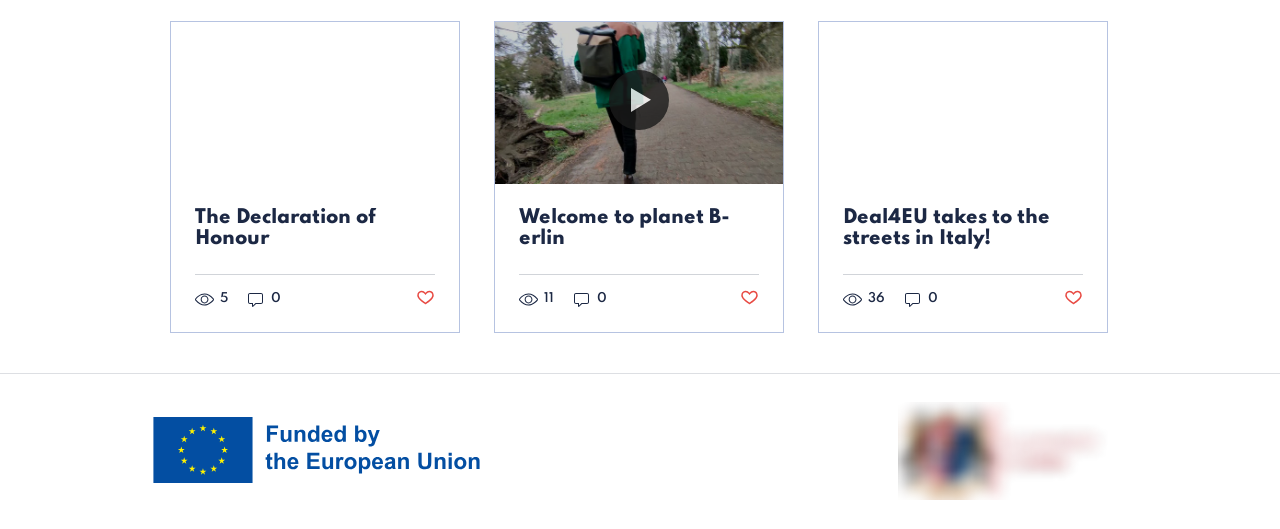Using the provided element description: "parent_node: Welcome to planet B-erlin", determine the bounding box coordinates of the corresponding UI element in the screenshot.

[0.387, 0.042, 0.612, 0.348]